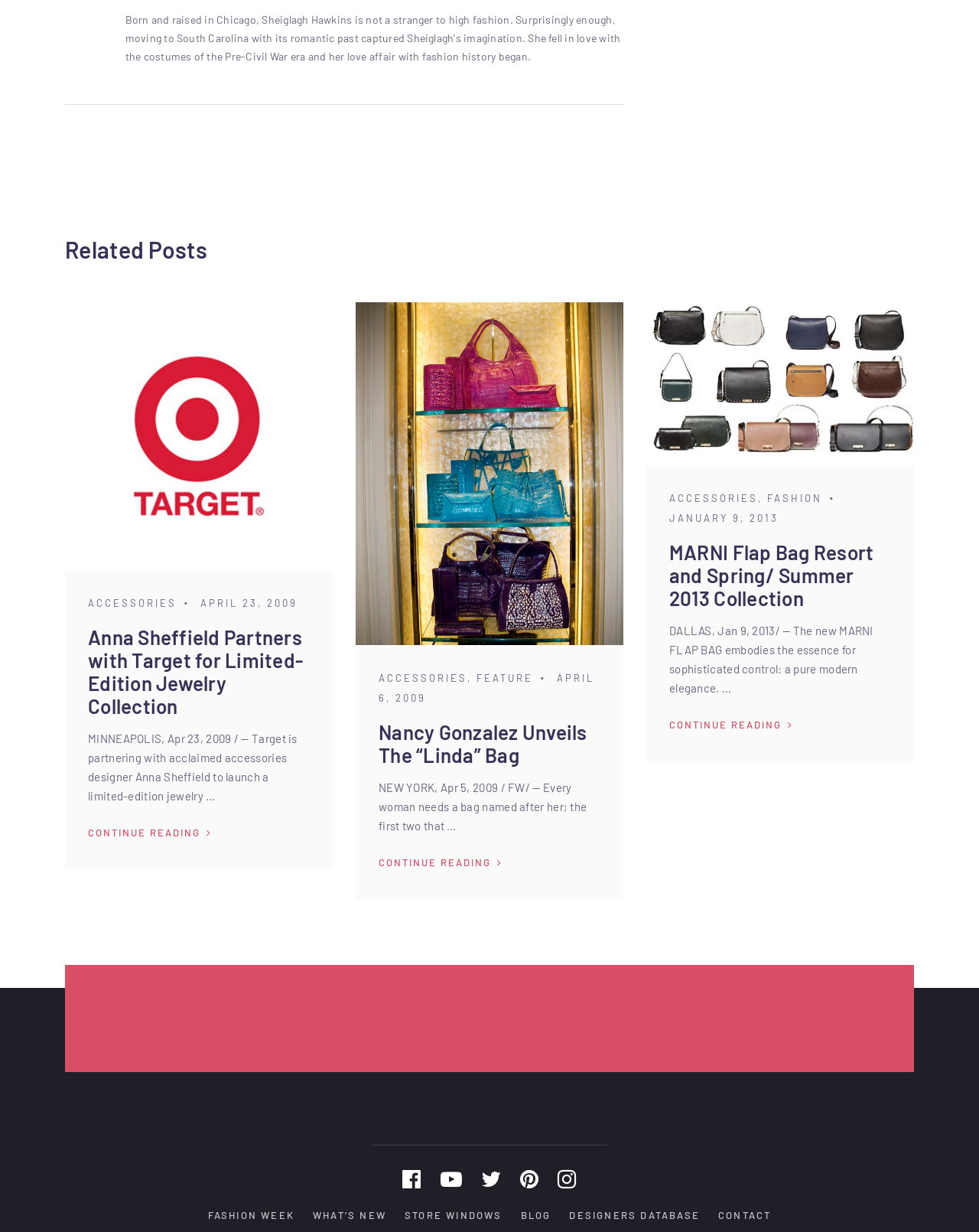What is the date of the second article?
Relying on the image, give a concise answer in one word or a brief phrase.

APRIL 6, 2009